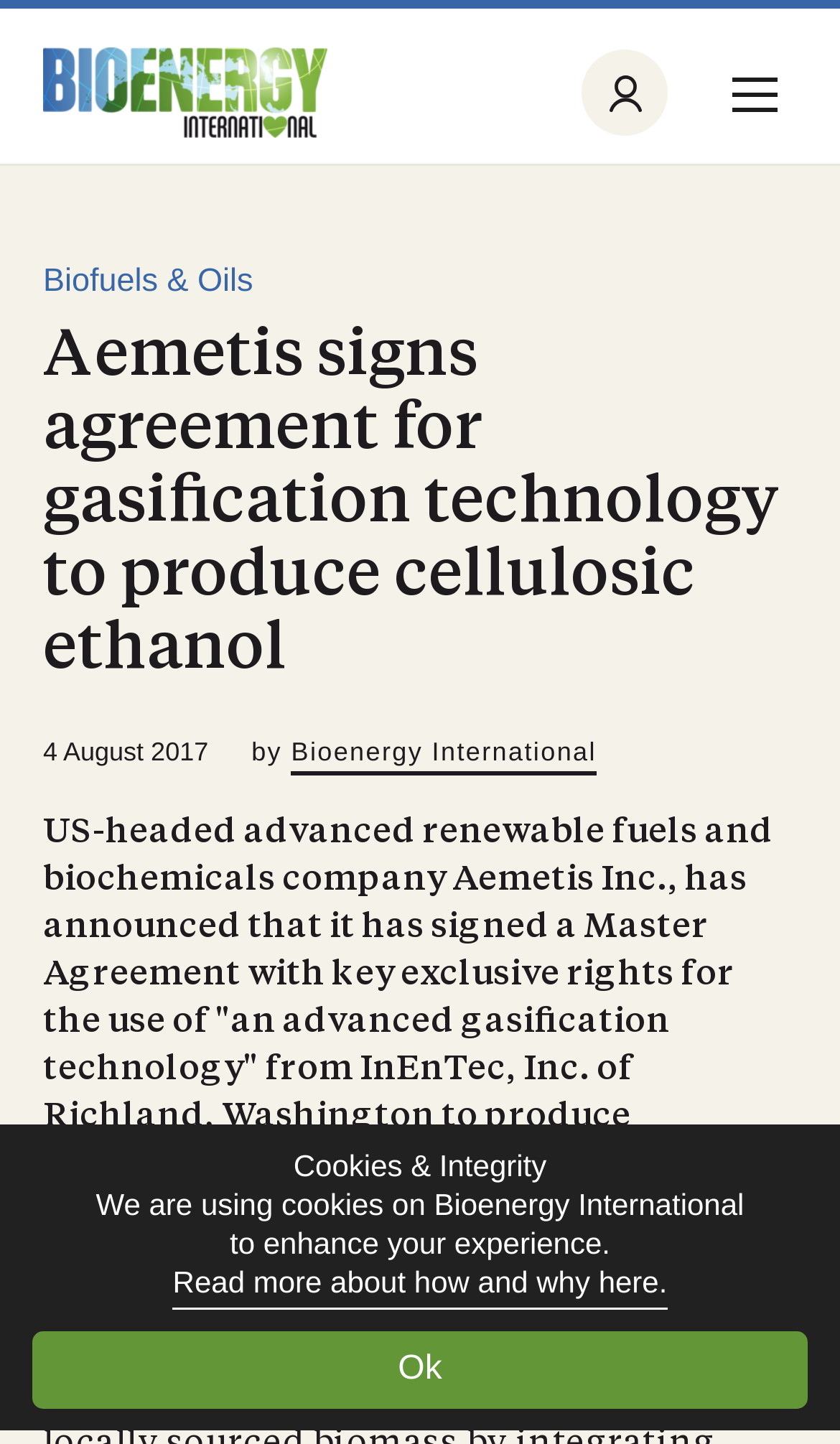Given the element description Sign in Profile, specify the bounding box coordinates of the corresponding UI element in the format (top-left x, top-left y, bottom-right x, bottom-right y). All values must be between 0 and 1.

[0.692, 0.034, 0.795, 0.094]